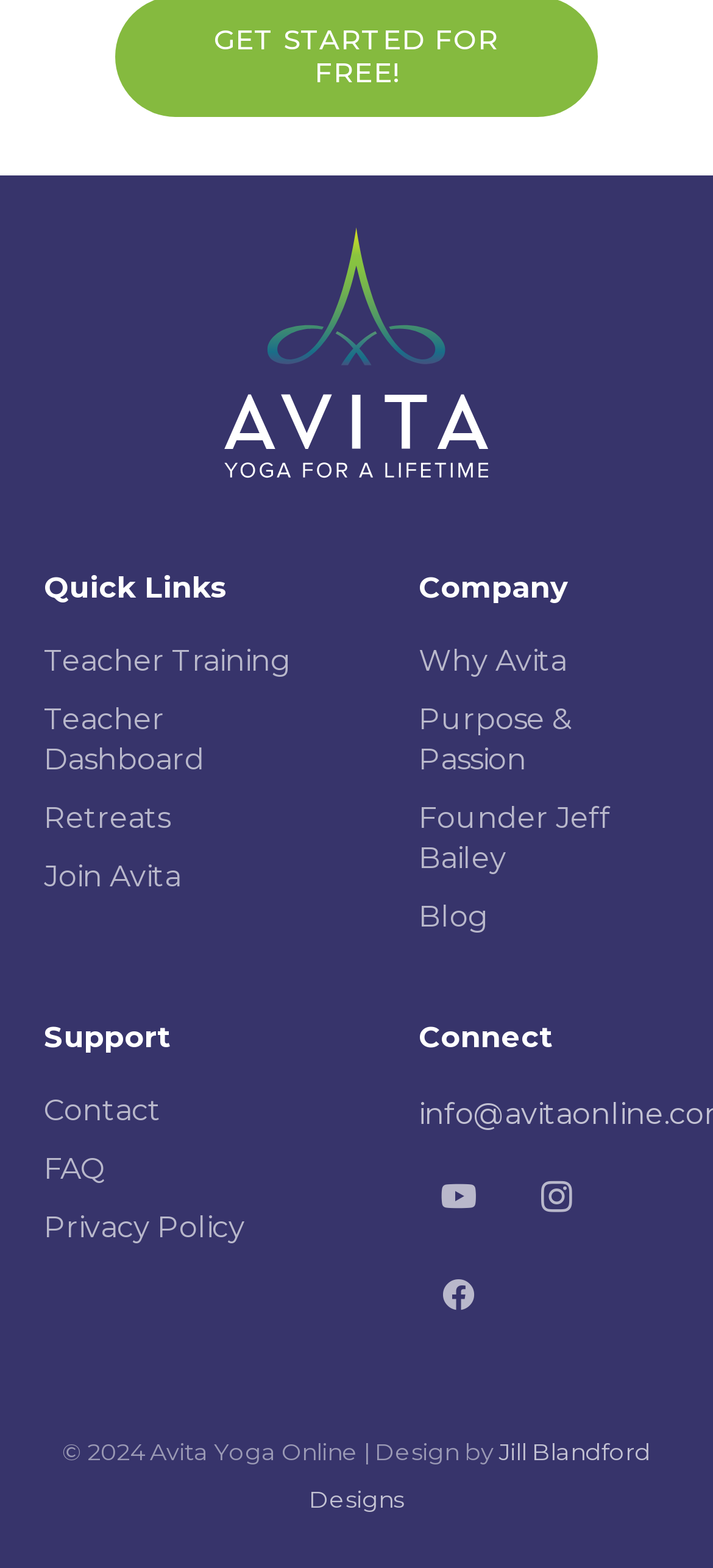Extract the bounding box coordinates for the described element: "Jill Blandford Designs". The coordinates should be represented as four float numbers between 0 and 1: [left, top, right, bottom].

[0.433, 0.918, 0.913, 0.966]